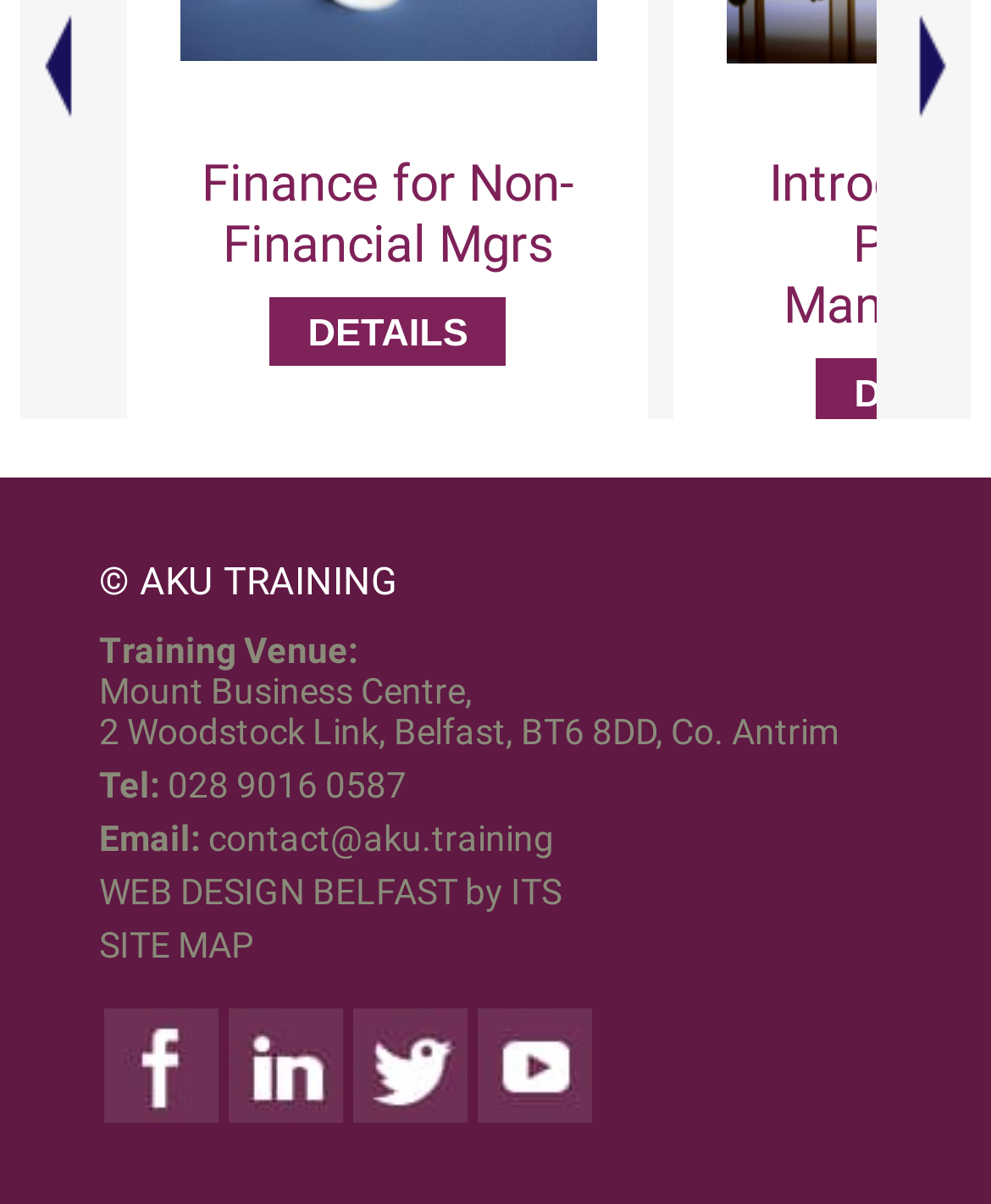Please specify the coordinates of the bounding box for the element that should be clicked to carry out this instruction: "Visit the 'WEB DESIGN BELFAST' website". The coordinates must be four float numbers between 0 and 1, formatted as [left, top, right, bottom].

[0.1, 0.723, 0.462, 0.757]